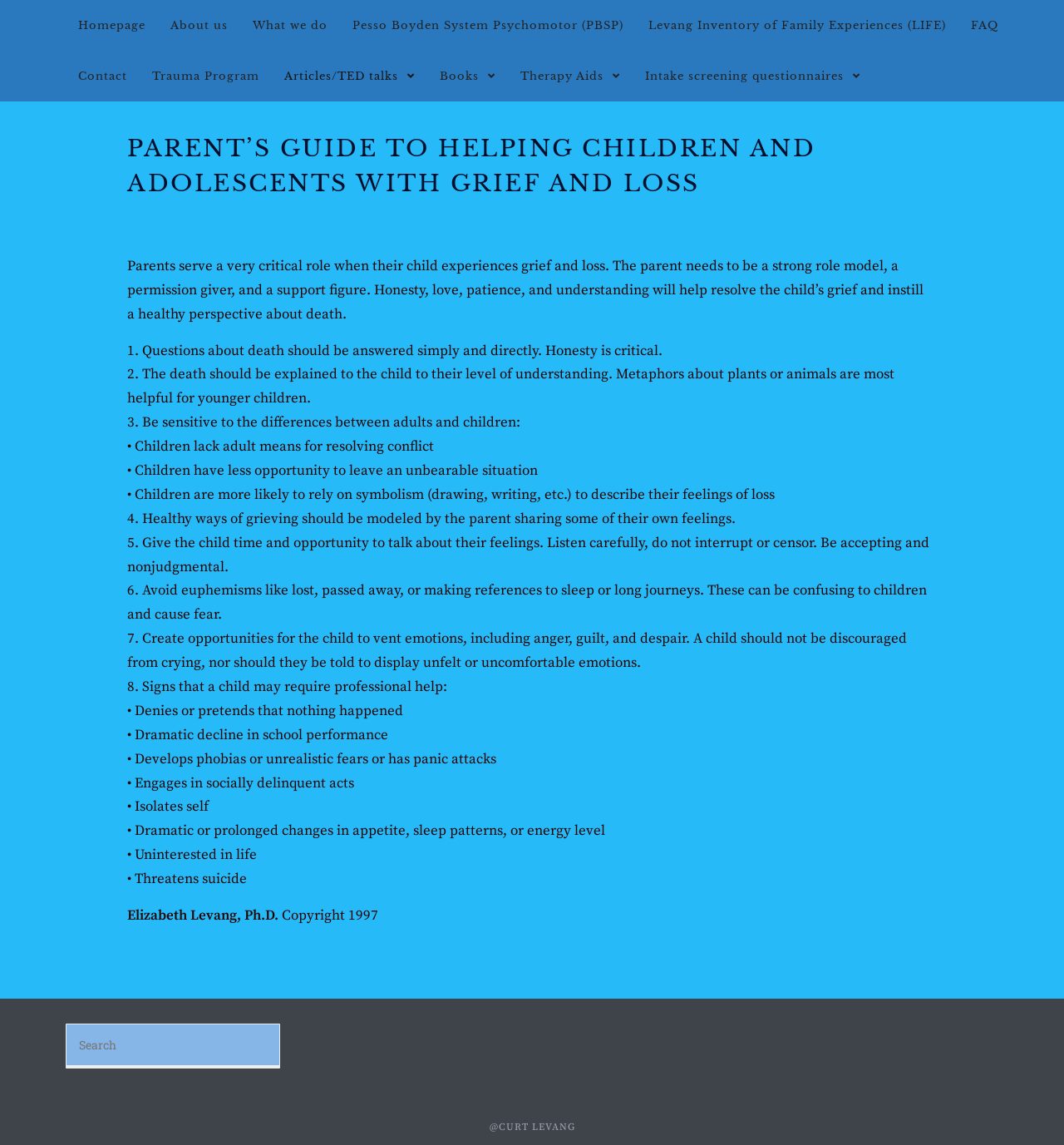Identify the bounding box of the UI element that matches this description: "Pesso Boyden System Psychomotor (PBSP)".

[0.32, 0.0, 0.598, 0.044]